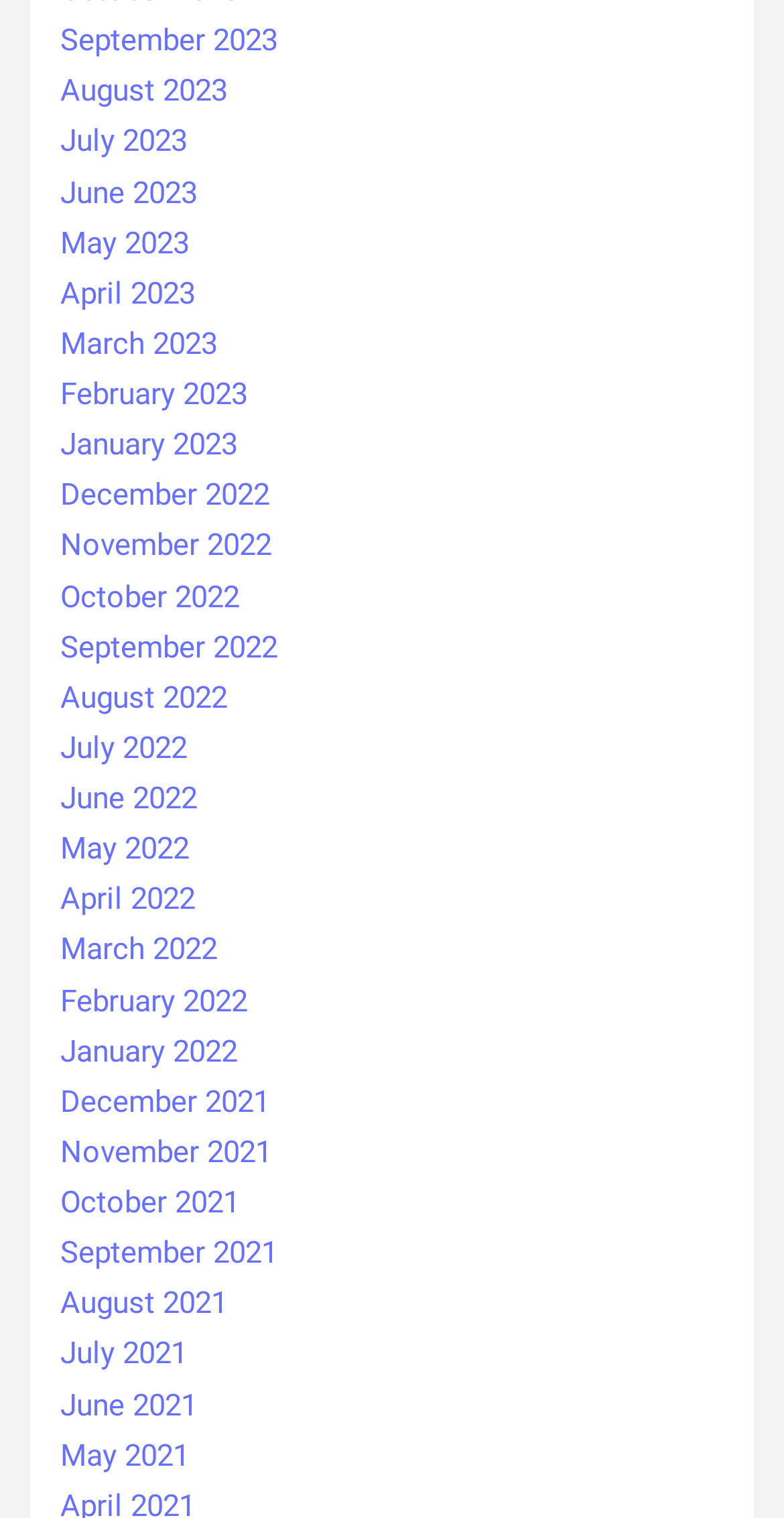Please specify the bounding box coordinates of the clickable region to carry out the following instruction: "go to August 2022". The coordinates should be four float numbers between 0 and 1, in the format [left, top, right, bottom].

[0.077, 0.447, 0.29, 0.471]